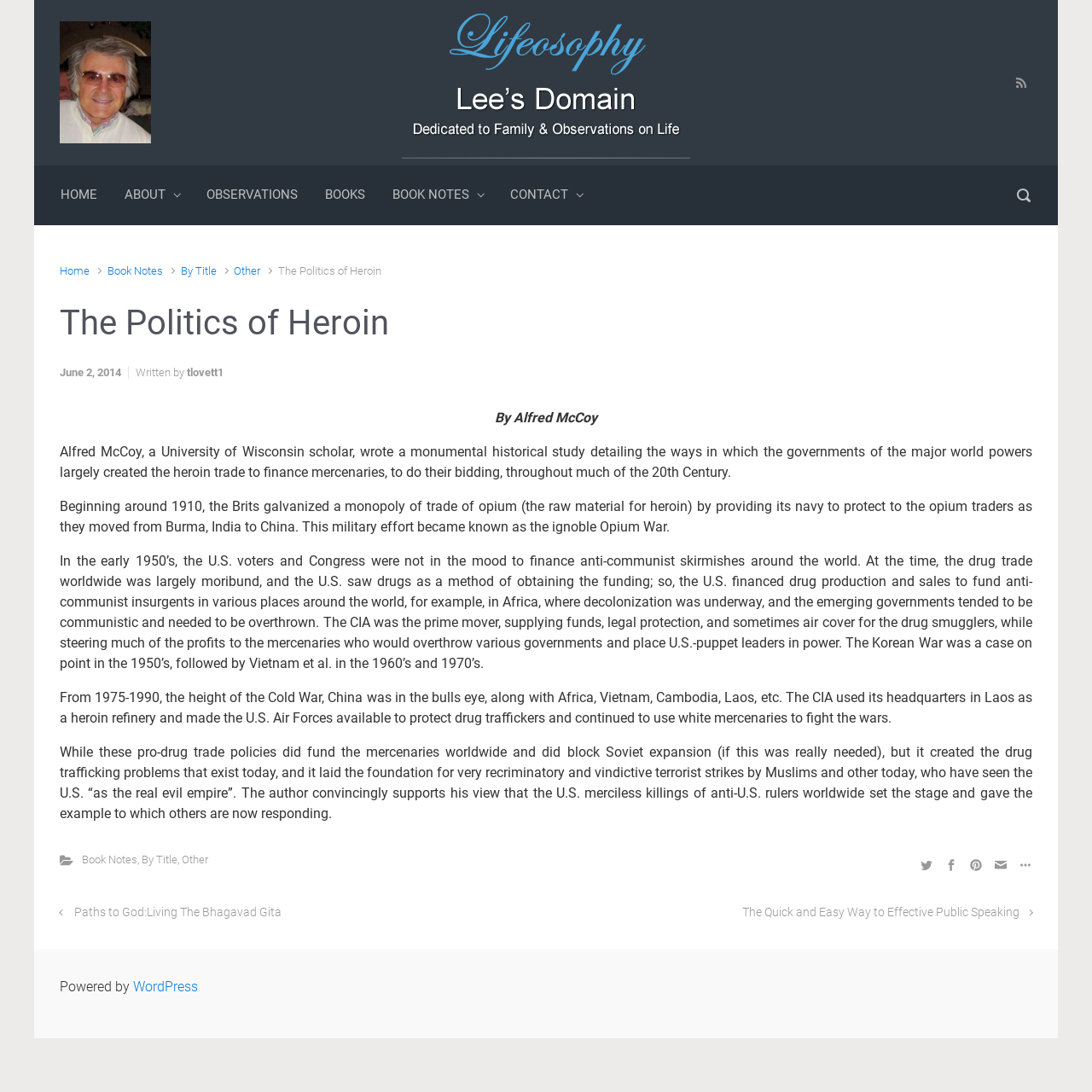Give a one-word or short-phrase answer to the following question: 
What is the name of the author?

Lee G. Lovett